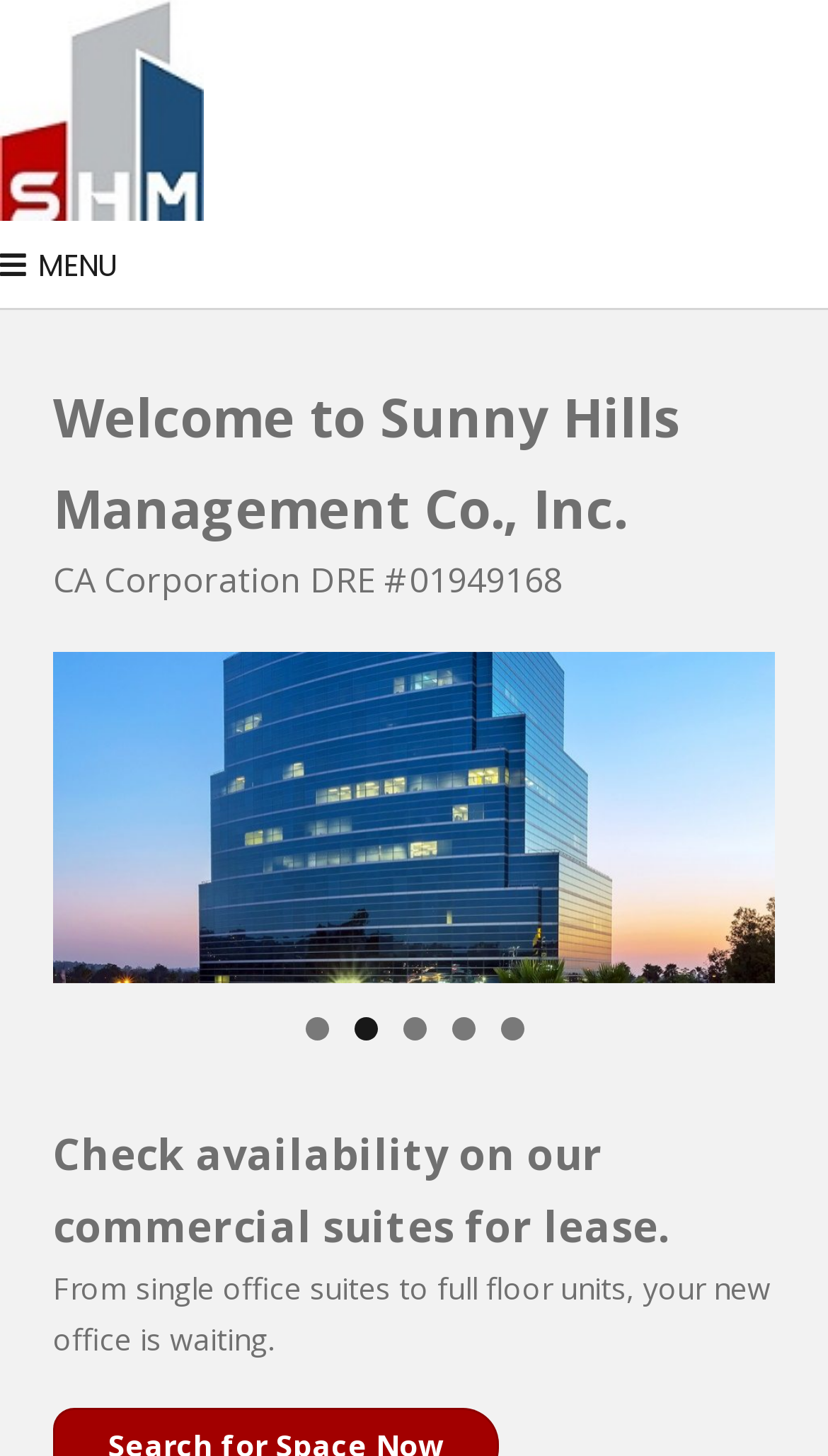What is the range of office suite sizes available?
Look at the image and respond with a one-word or short phrase answer.

Single office to full floor